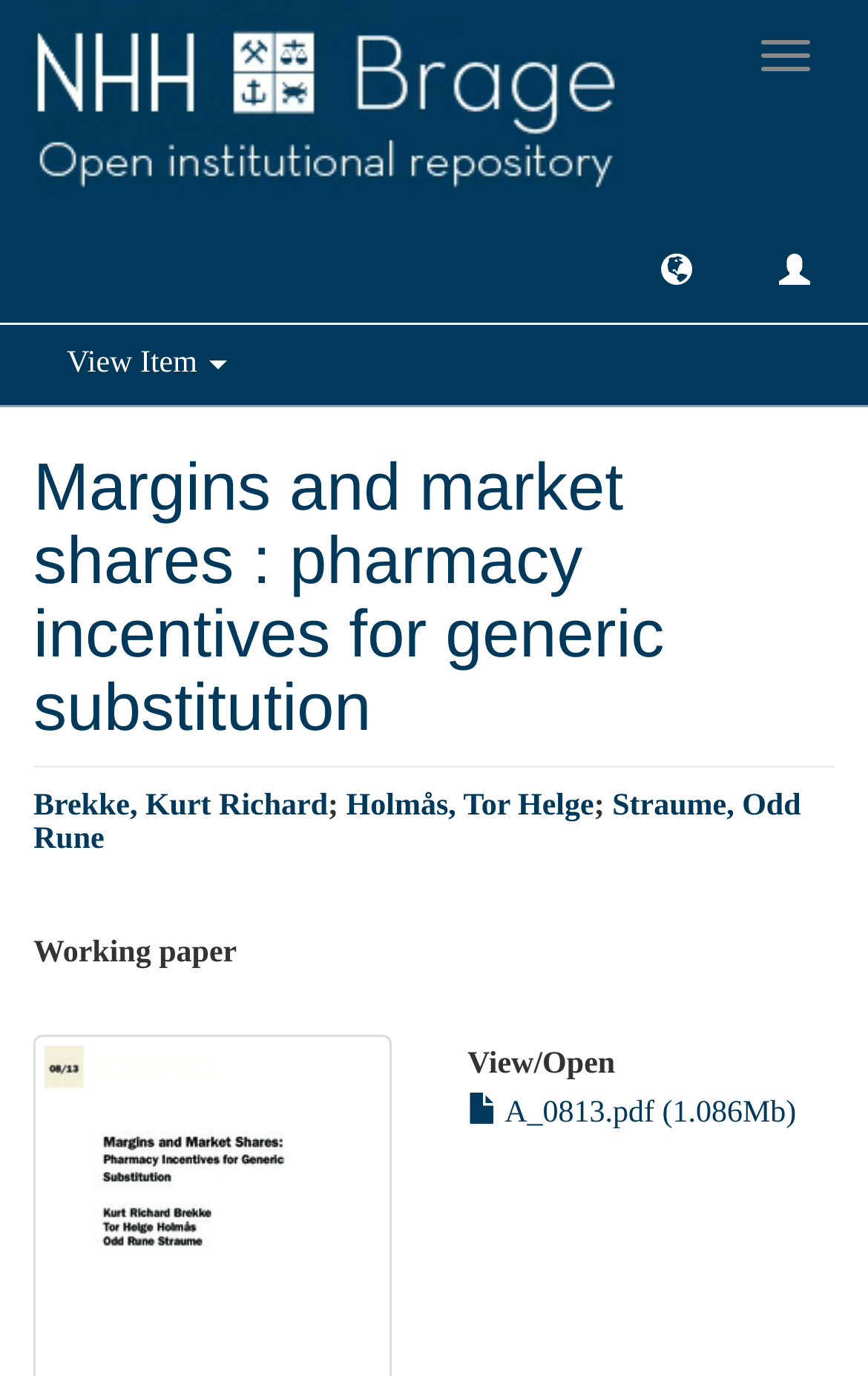What is the type of document?
Can you give a detailed and elaborate answer to the question?

I inferred this by looking at the heading 'Working paper' which is located at [0.038, 0.681, 0.962, 0.705] and is a subheading of the main title.